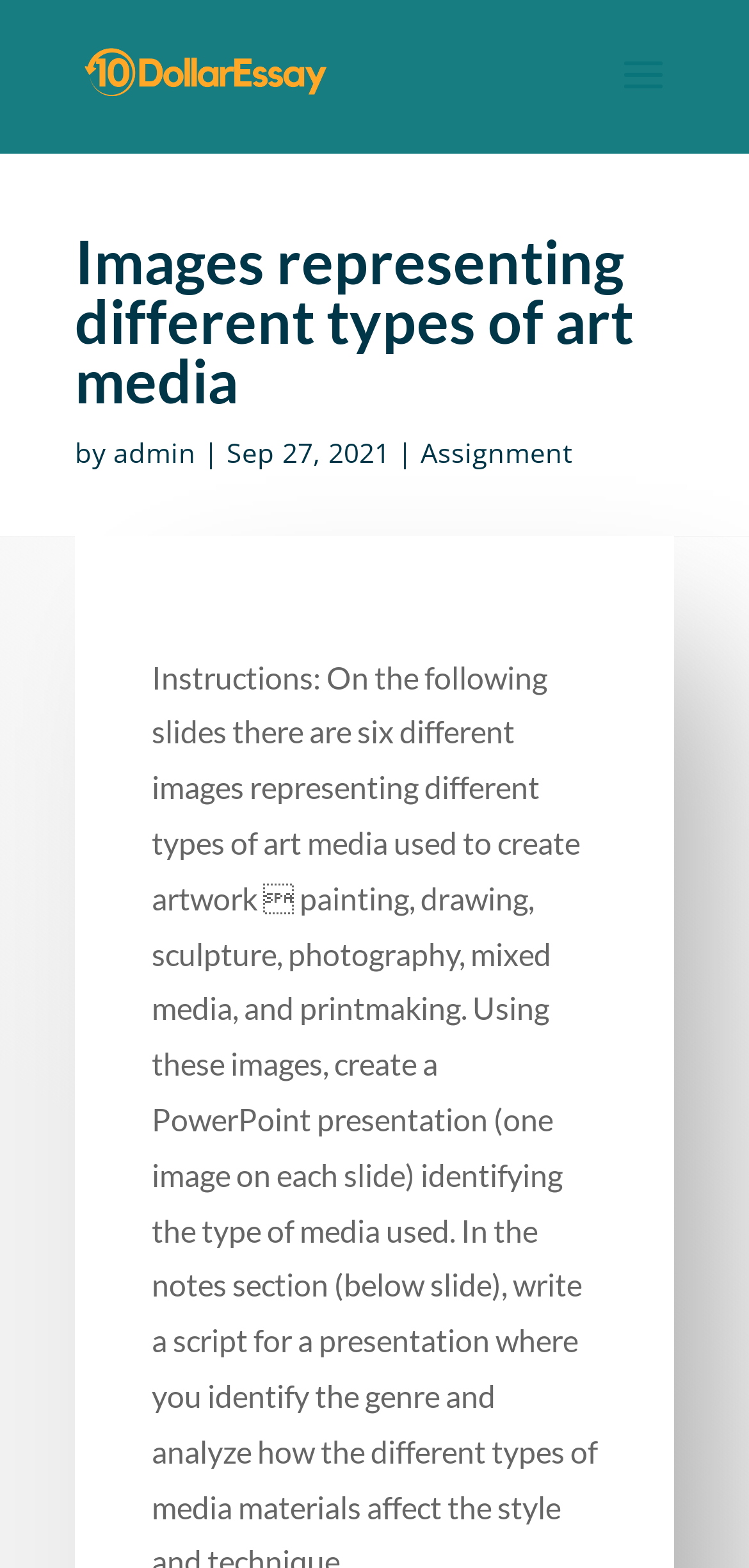Please find and generate the text of the main heading on the webpage.

Images representing different types of art media